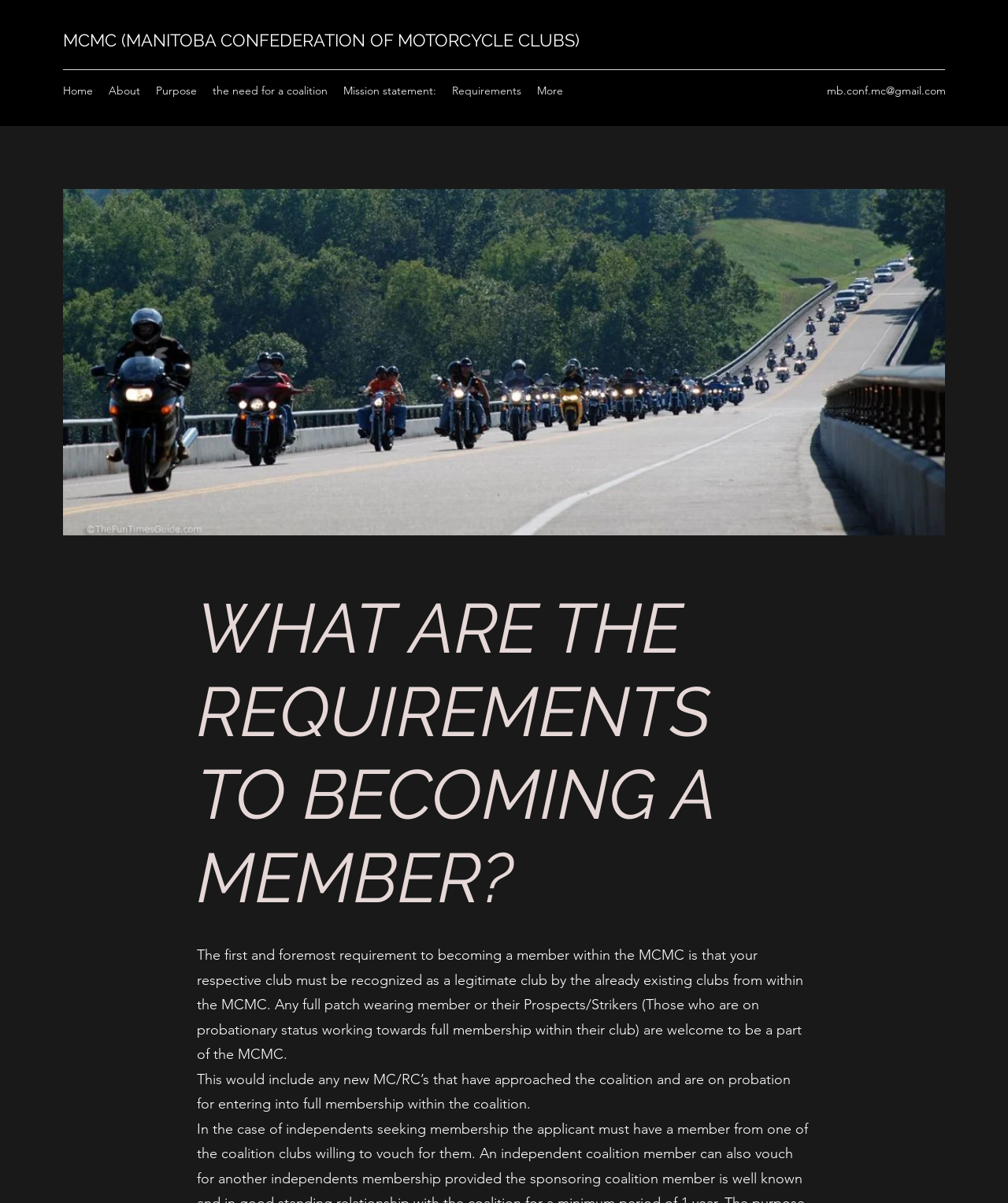Please identify the bounding box coordinates of the element's region that I should click in order to complete the following instruction: "Go to the Home page". The bounding box coordinates consist of four float numbers between 0 and 1, i.e., [left, top, right, bottom].

[0.055, 0.065, 0.1, 0.085]